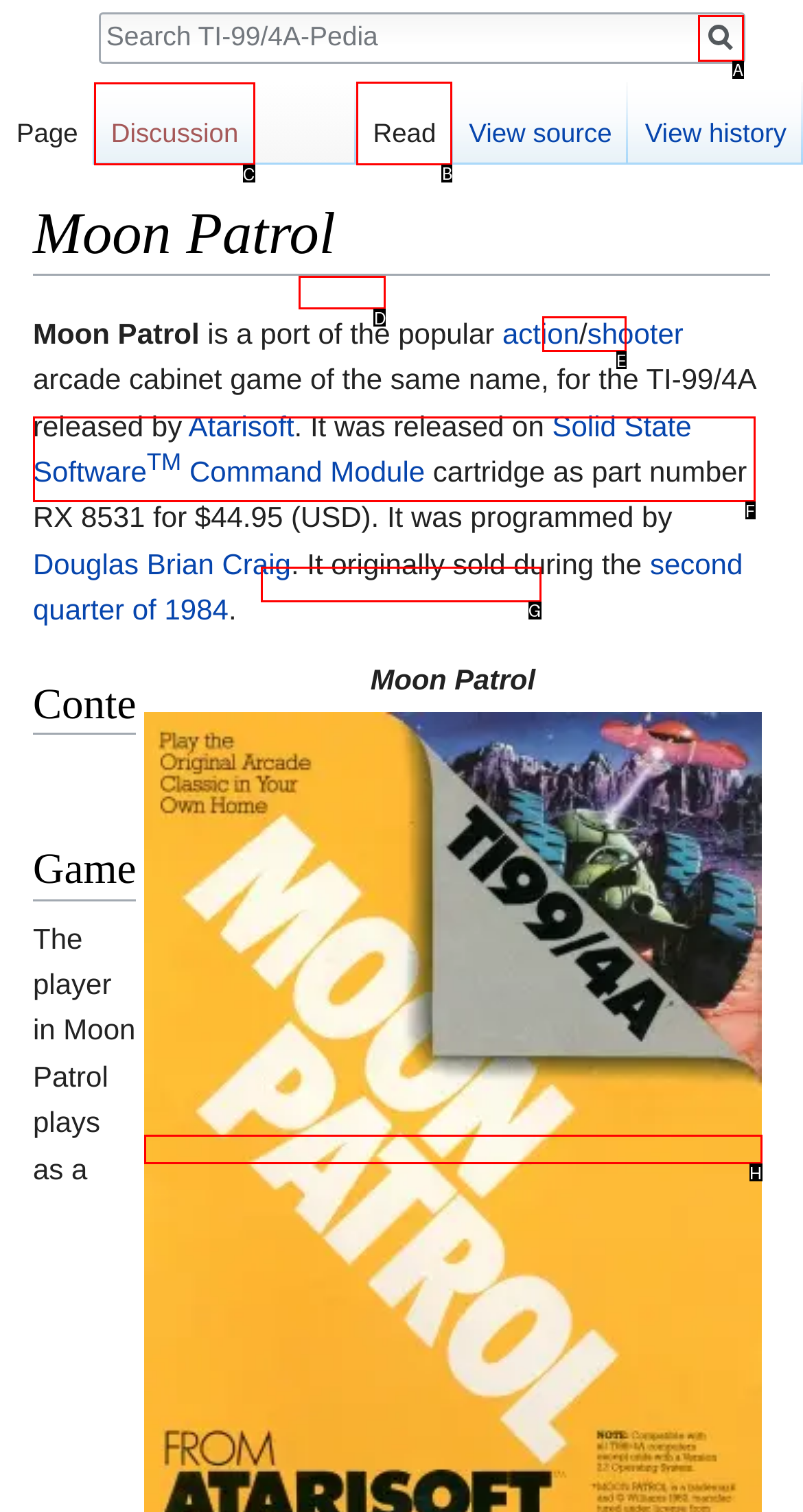Identify which HTML element to click to fulfill the following task: View the page. Provide your response using the letter of the correct choice.

B